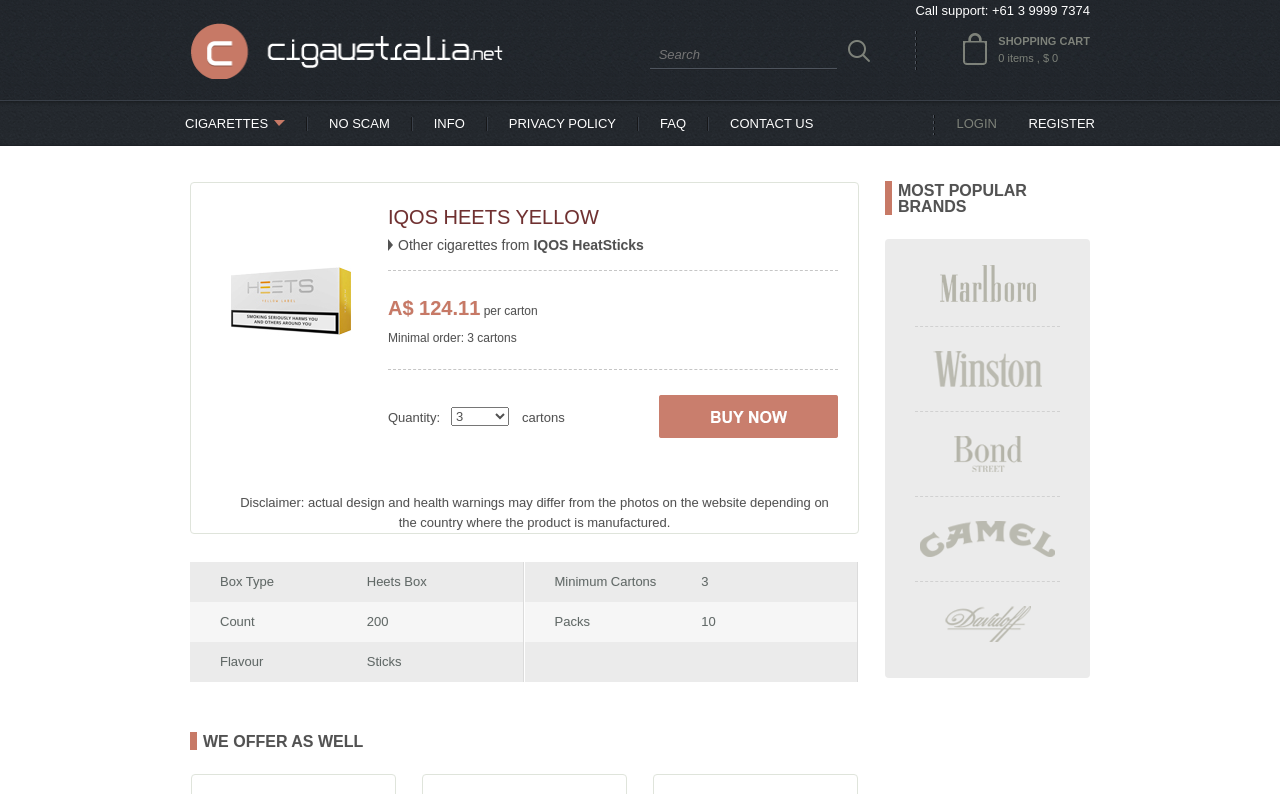What is the flavor of IQOS HEETS Yellow?
Give a thorough and detailed response to the question.

I found the answer by looking at the table with the heading 'IQOS HEETS YELLOW' and finding the row with the text 'Flavour Sticks'.